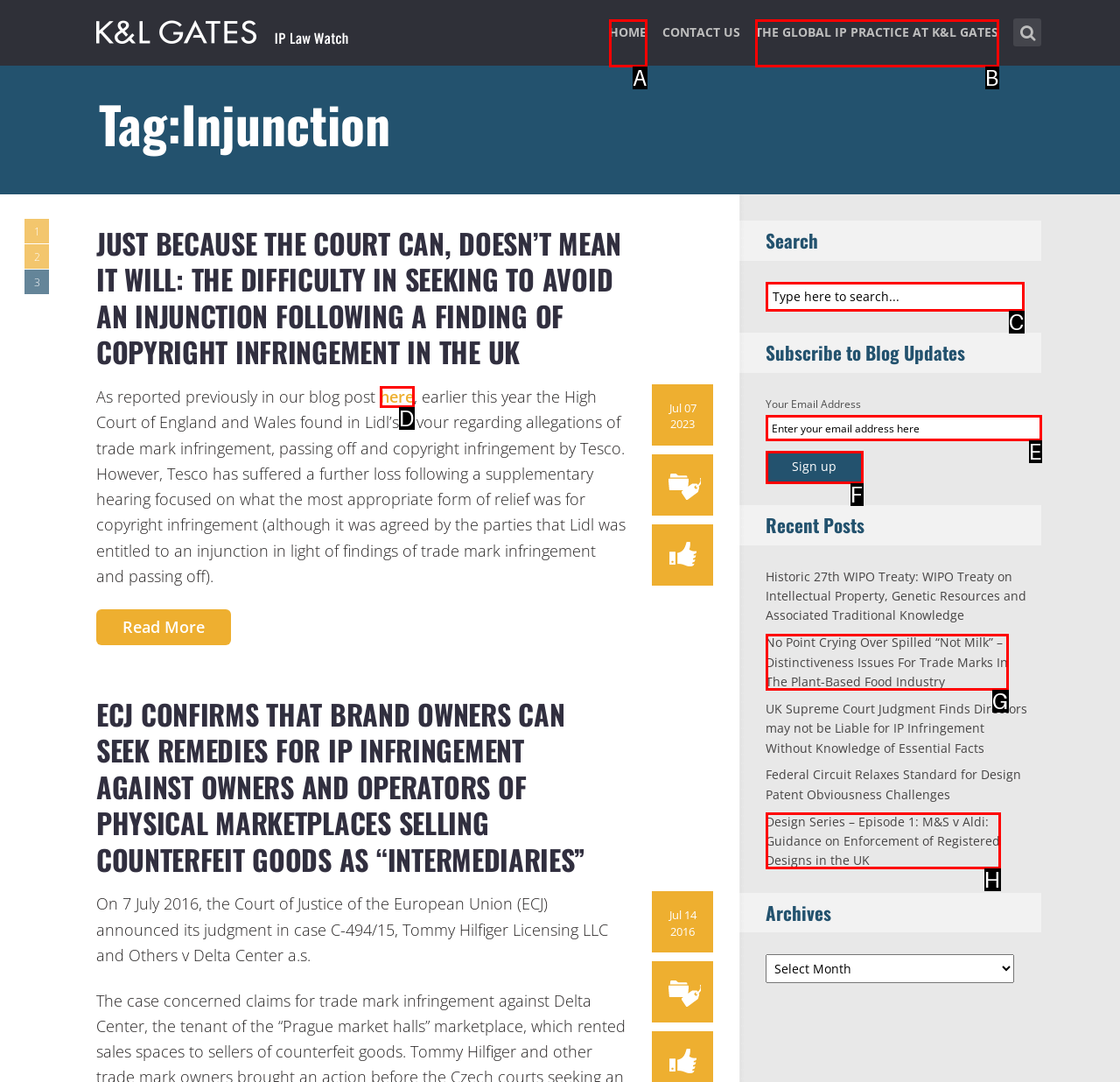Pick the option that best fits the description: Home. Reply with the letter of the matching option directly.

A